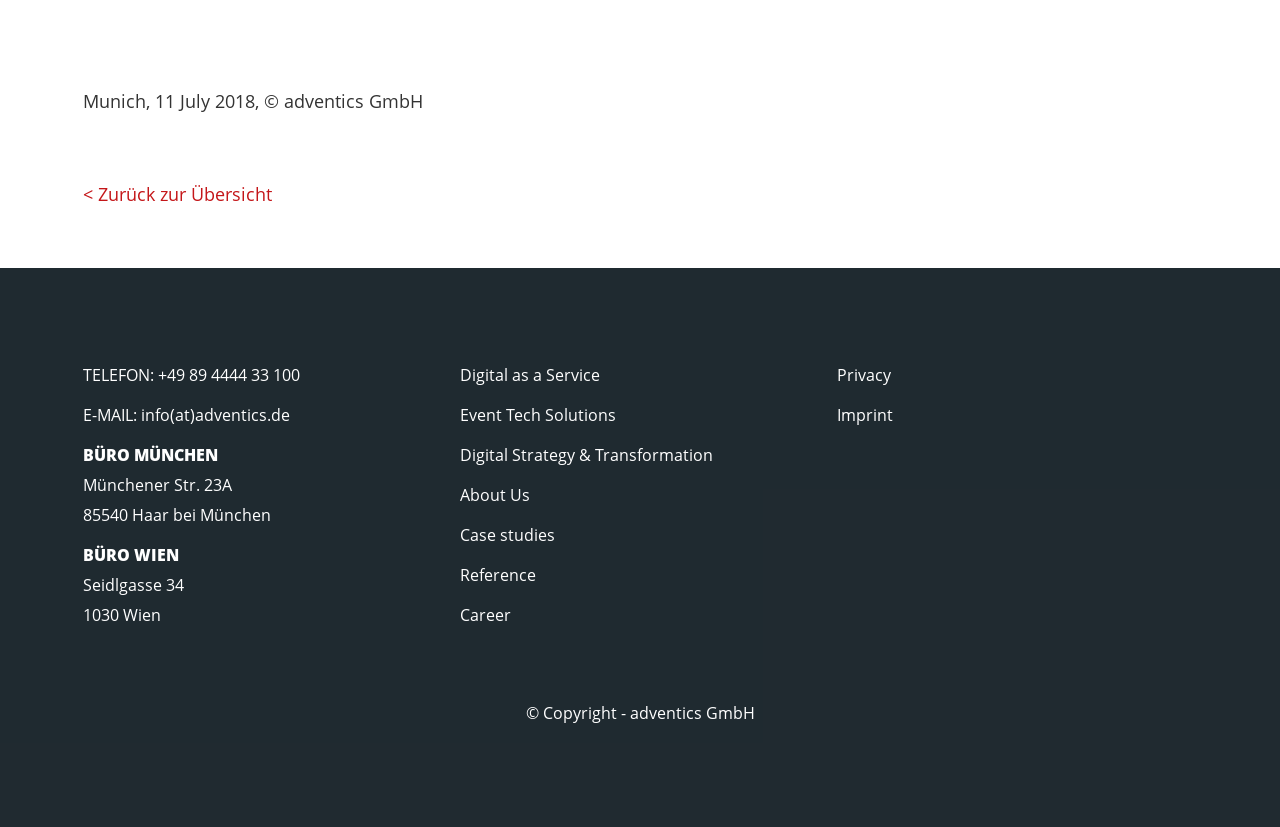Using the element description Case studies, predict the bounding box coordinates for the UI element. Provide the coordinates in (top-left x, top-left y, bottom-right x, bottom-right y) format with values ranging from 0 to 1.

[0.359, 0.634, 0.433, 0.661]